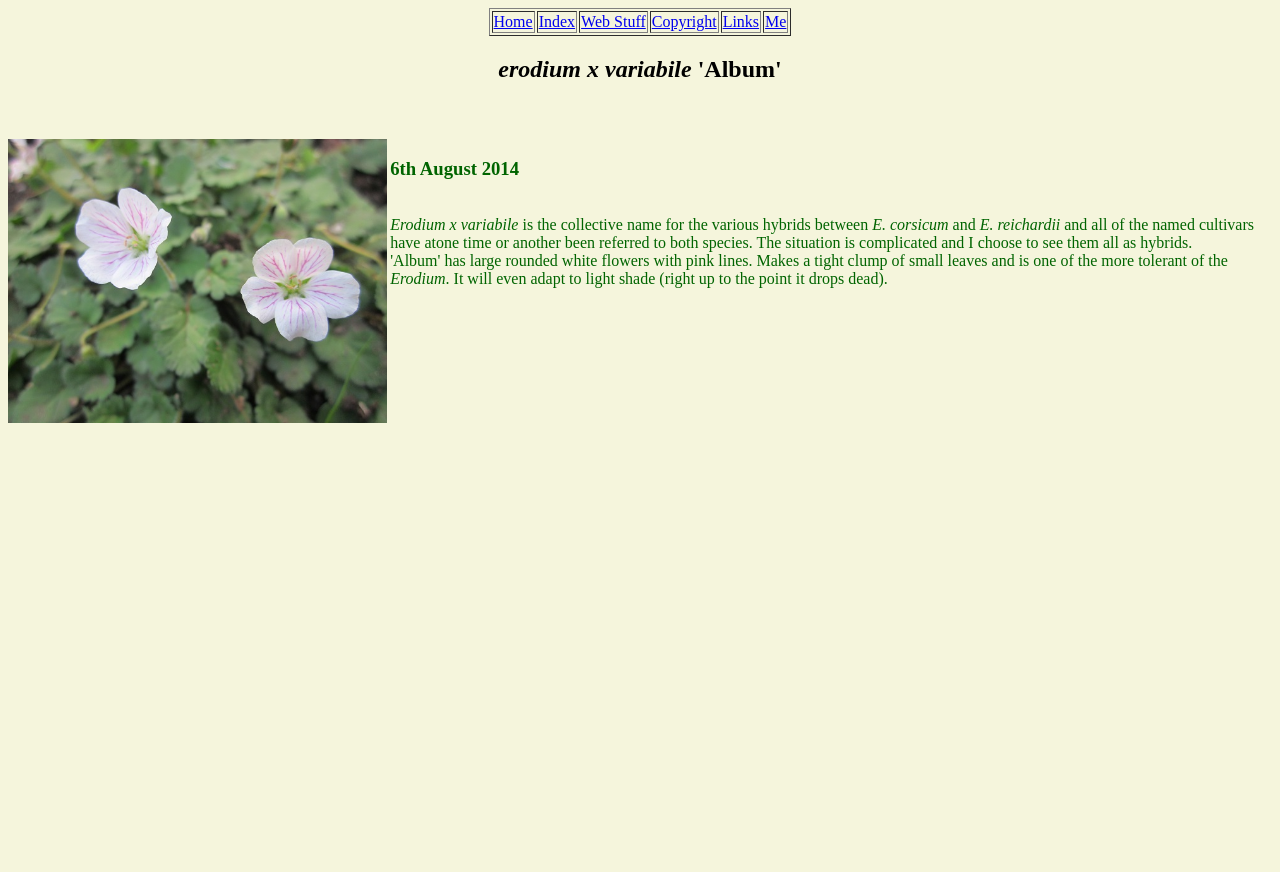Provide the bounding box coordinates of the UI element this sentence describes: "Home".

[0.386, 0.015, 0.416, 0.034]